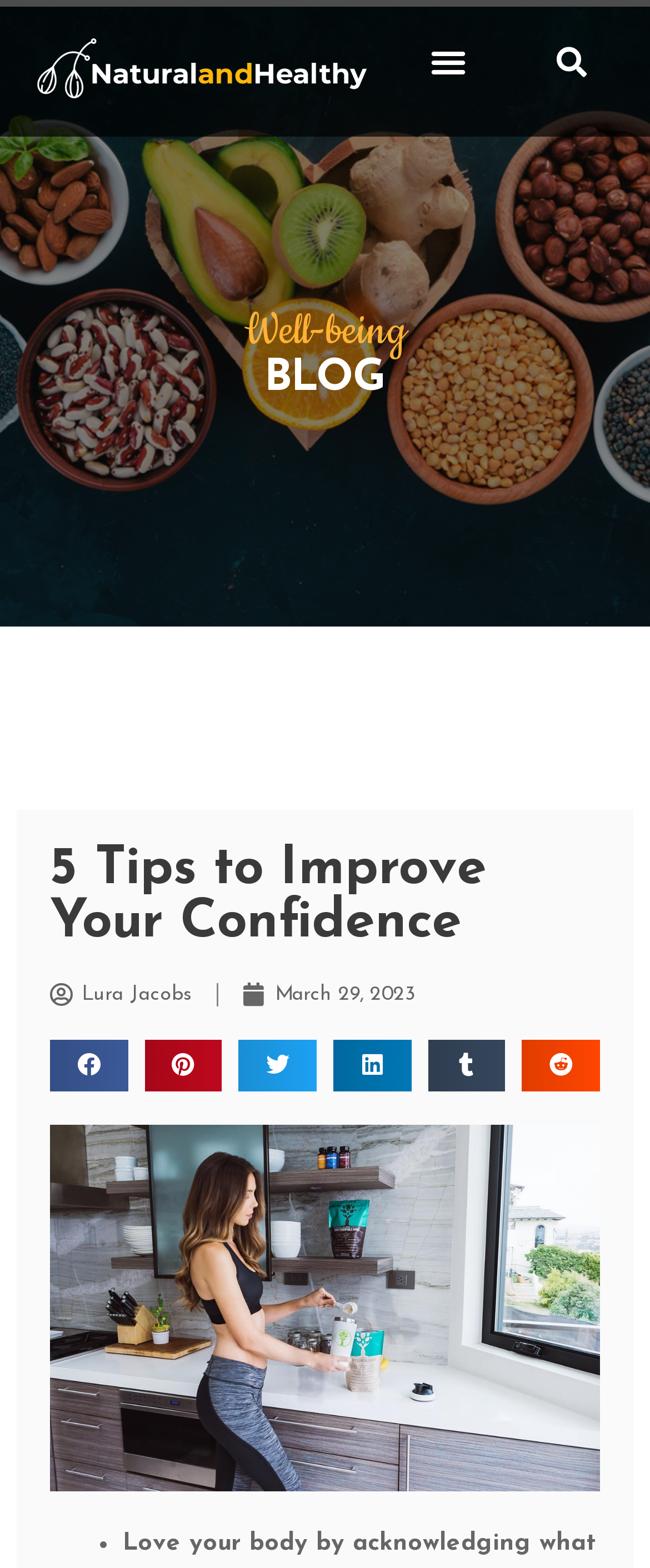Use a single word or phrase to answer the question:
What is the date of the blog post?

March 29, 2023